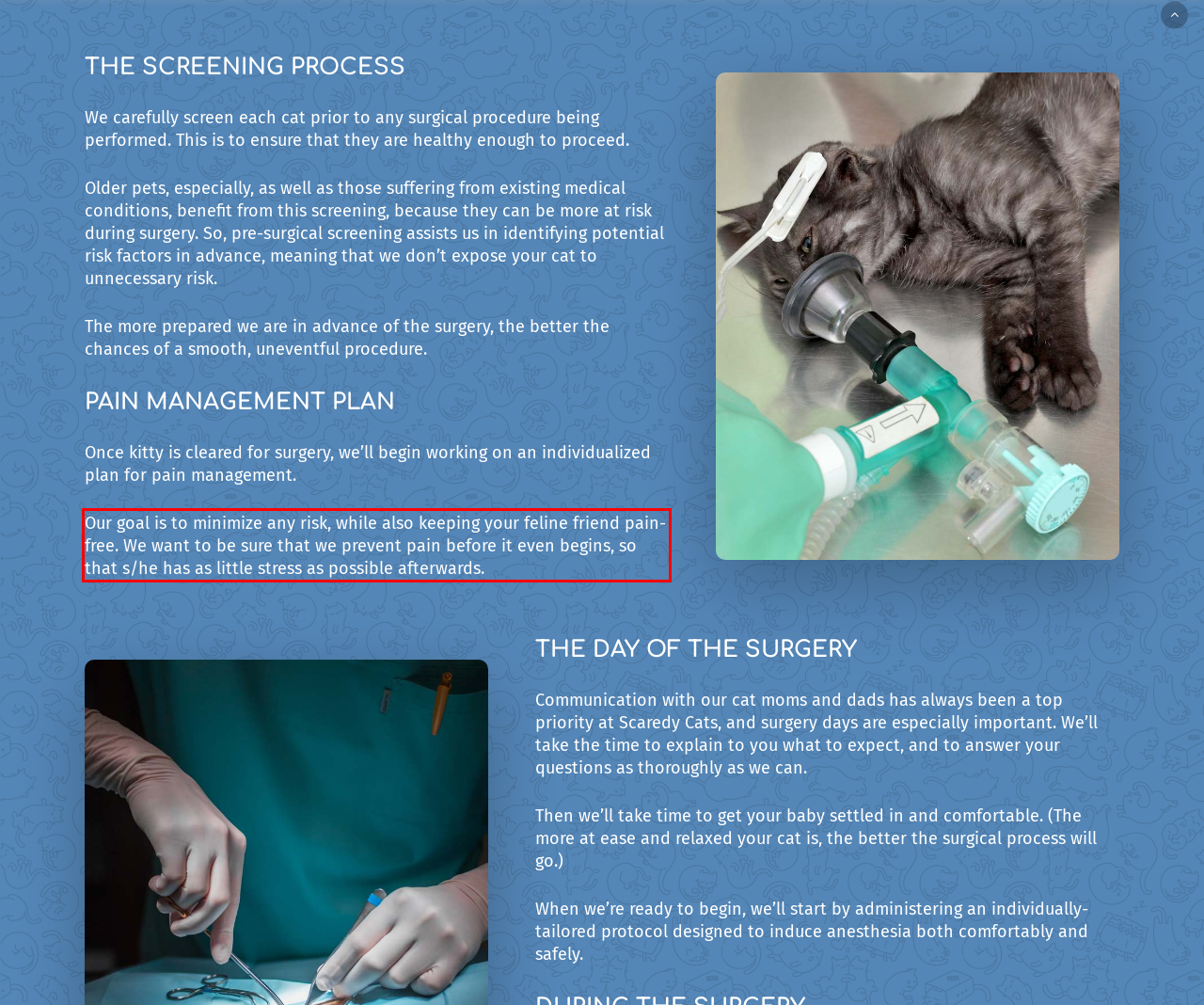You are provided with a screenshot of a webpage containing a red bounding box. Please extract the text enclosed by this red bounding box.

Our goal is to minimize any risk, while also keeping your feline friend pain-free. We want to be sure that we prevent pain before it even begins, so that s/he has as little stress as possible afterwards.